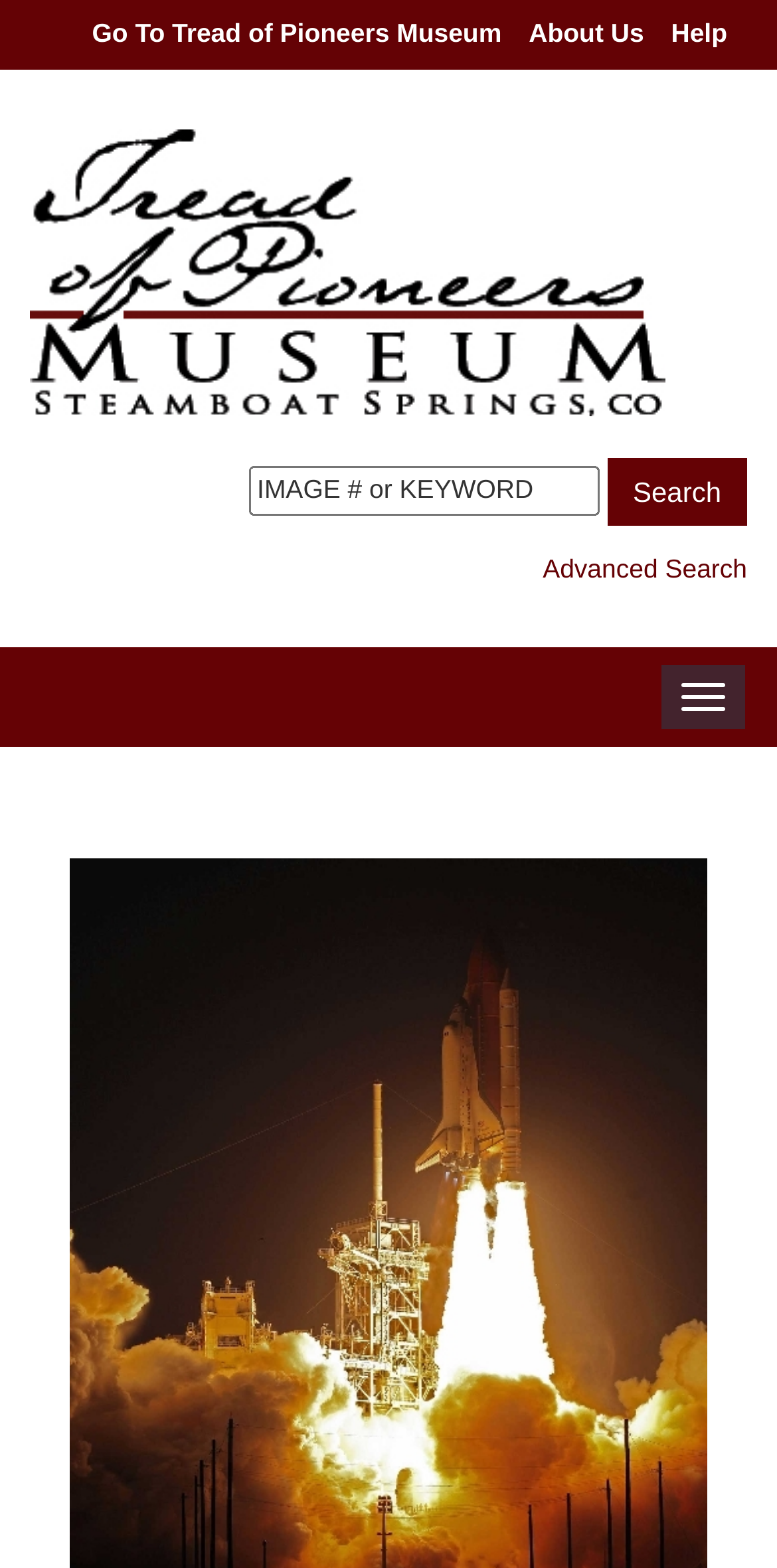Locate the bounding box coordinates of the clickable area to execute the instruction: "Search for an image". Provide the coordinates as four float numbers between 0 and 1, represented as [left, top, right, bottom].

[0.781, 0.292, 0.962, 0.335]